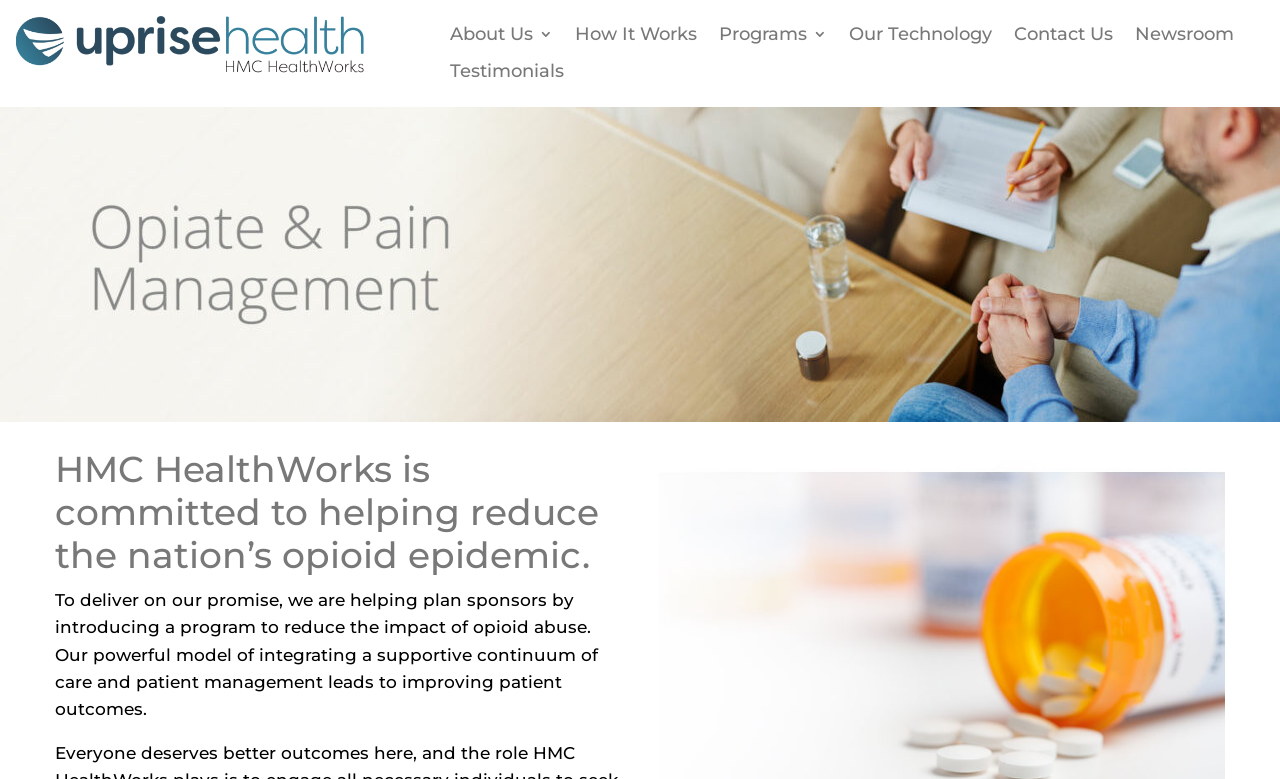Locate the primary headline on the webpage and provide its text.

HMC HealthWorks is
committed to helping reduce
the nation’s opioid epidemic.